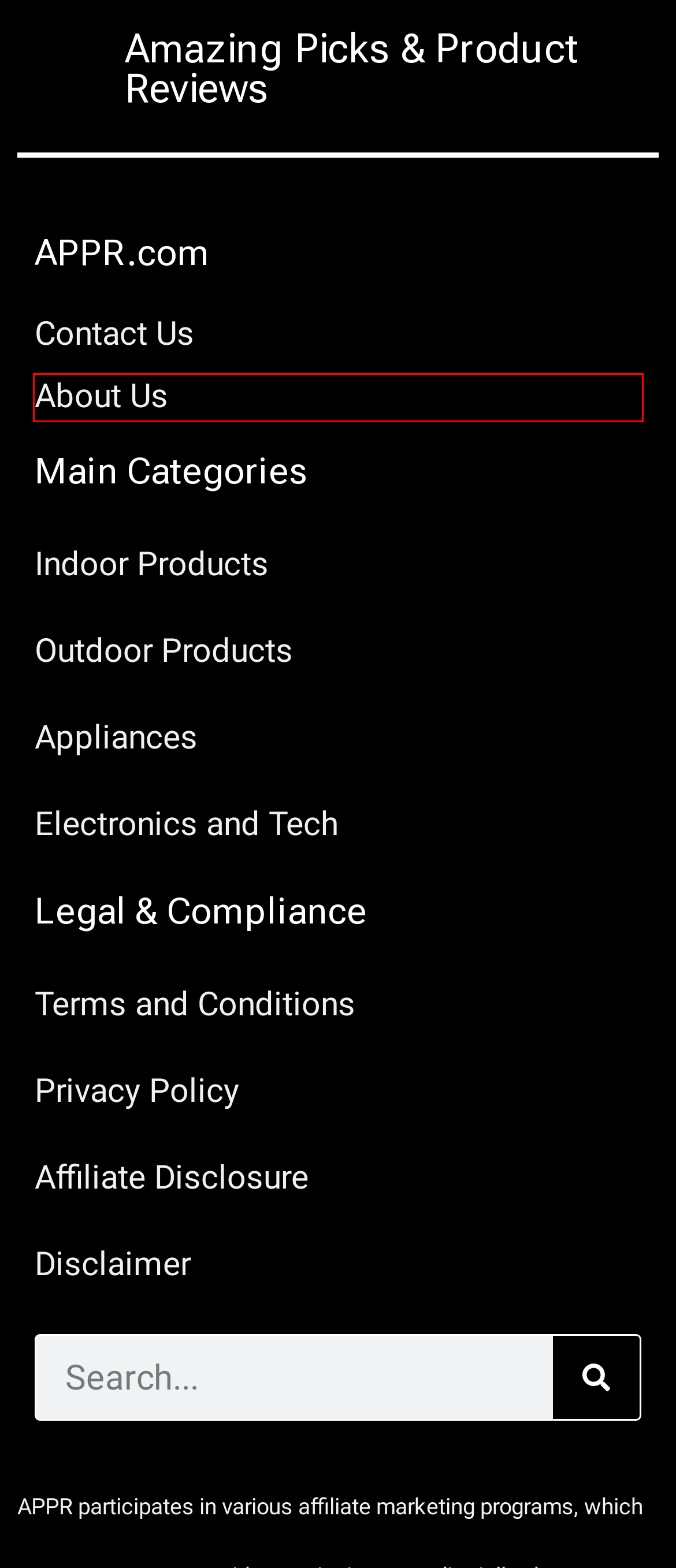Examine the screenshot of a webpage with a red bounding box around a specific UI element. Identify which webpage description best matches the new webpage that appears after clicking the element in the red bounding box. Here are the candidates:
A. Indoor Archives - Amazing Picks & Product Reviews
B. Affiliate Disclosure for APPR.com - Amazing Picks & Product Reviews
C. Amazing Picks & Product Reviews - Amazing Picks & Product Reviews
D. Outdoor Archives - Amazing Picks & Product Reviews
E. About Us - Amazing Picks & Product Reviews
F. Disclaimer for APPR.com - Amazing Picks & Product Reviews
G. Privacy Policy for APPR.com - Amazing Picks & Product Reviews
H. Electronics Archives - Amazing Picks & Product Reviews

E